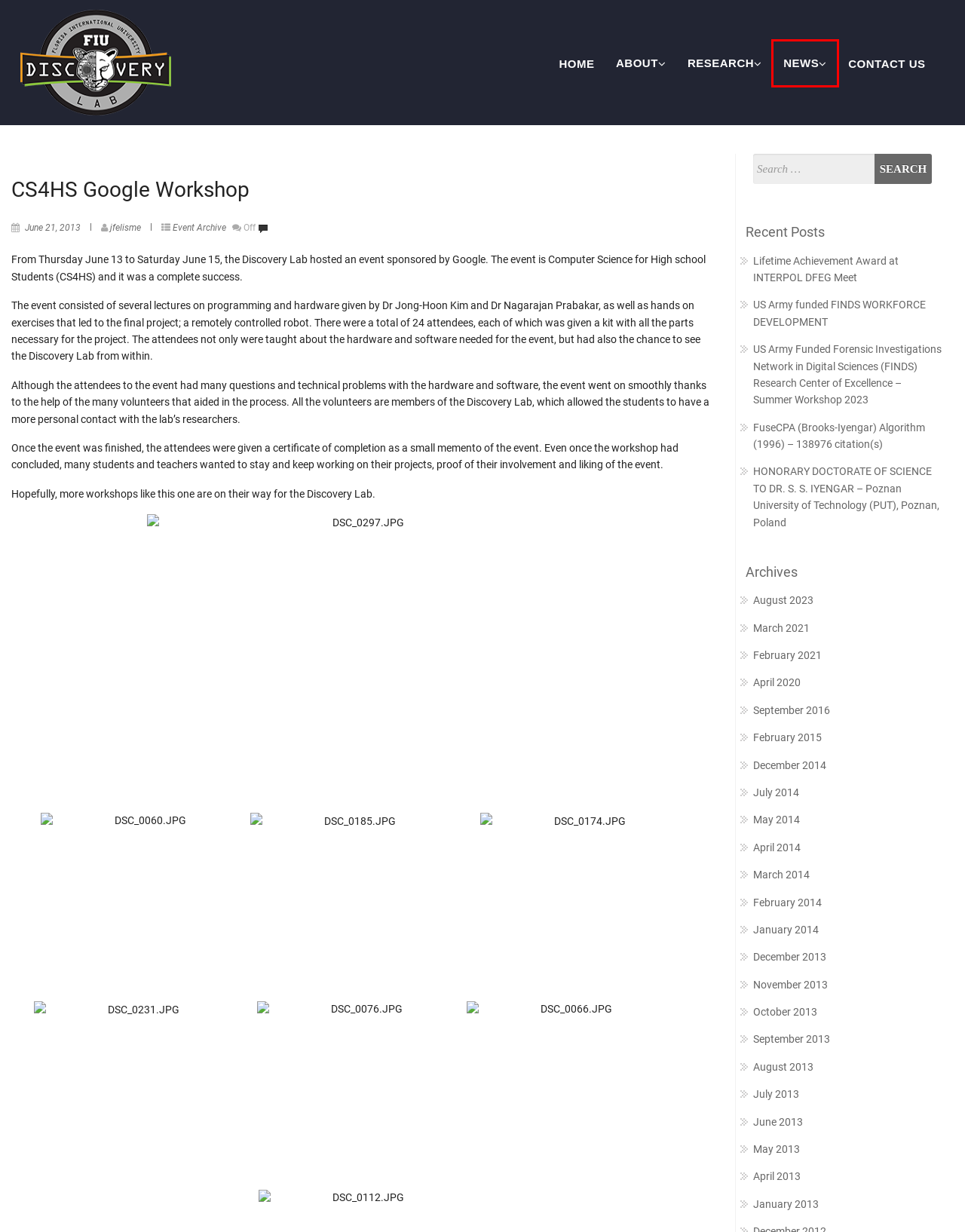You have a screenshot of a webpage with a red bounding box around an element. Identify the webpage description that best fits the new page that appears after clicking the selected element in the red bounding box. Here are the candidates:
A. May 2013 – FIU Discovery LAB
B. February 2014 – FIU Discovery LAB
C. March 2021 – FIU Discovery LAB
D. October 2013 – FIU Discovery LAB
E. April 2014 – FIU Discovery LAB
F. December 2014 – FIU Discovery LAB
G. February 2015 – FIU Discovery LAB
H. News – FIU Discovery LAB

H